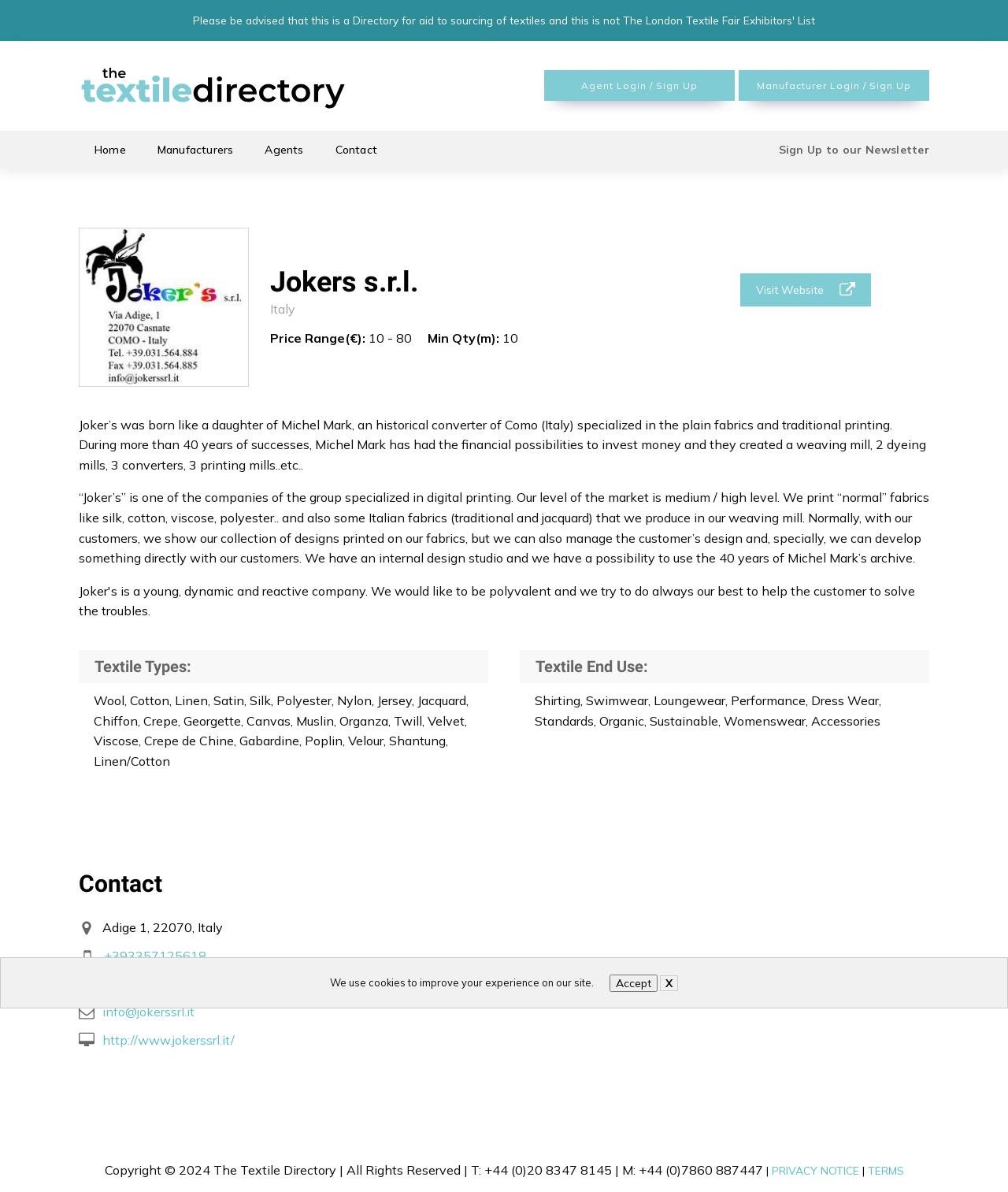Write an exhaustive caption that covers the webpage's main aspects.

The webpage is about Jokers s.r.l., a textile company. At the top, there are several links, including "Agent Login / Sign Up", "Manufacturer Login / Sign Up", "Home", "Manufacturers", "Agents", and "Contact". Below these links, there is a heading "Jokers s.r.l." followed by the company's location, "Italy".

To the right of the company name, there is a link "Visit Website" with an external link icon. Below this, there is a section with the company's price range and minimum quantity information.

The main content of the webpage is a description of the company, which is divided into two paragraphs. The first paragraph explains the company's history and its specialization in digital printing. The second paragraph describes the company's products and services, including its ability to manage customer designs and develop new designs.

Below the company description, there are two sections: "Textile Types" and "Textile End Use". The "Textile Types" section lists various types of fabrics, such as wool, cotton, and silk. The "Textile End Use" section lists the different uses of these fabrics, such as shirting, swimwear, and dress wear.

The webpage also has a "Contact" section, which includes the company's address, phone numbers, and email address. There are also icons for map, mobile, phone, and envelope.

At the bottom of the webpage, there is a copyright notice with links to "PRIVACY NOTICE" and "TERMS". There is also a message about the use of cookies on the site, with buttons to "Accept" or decline.